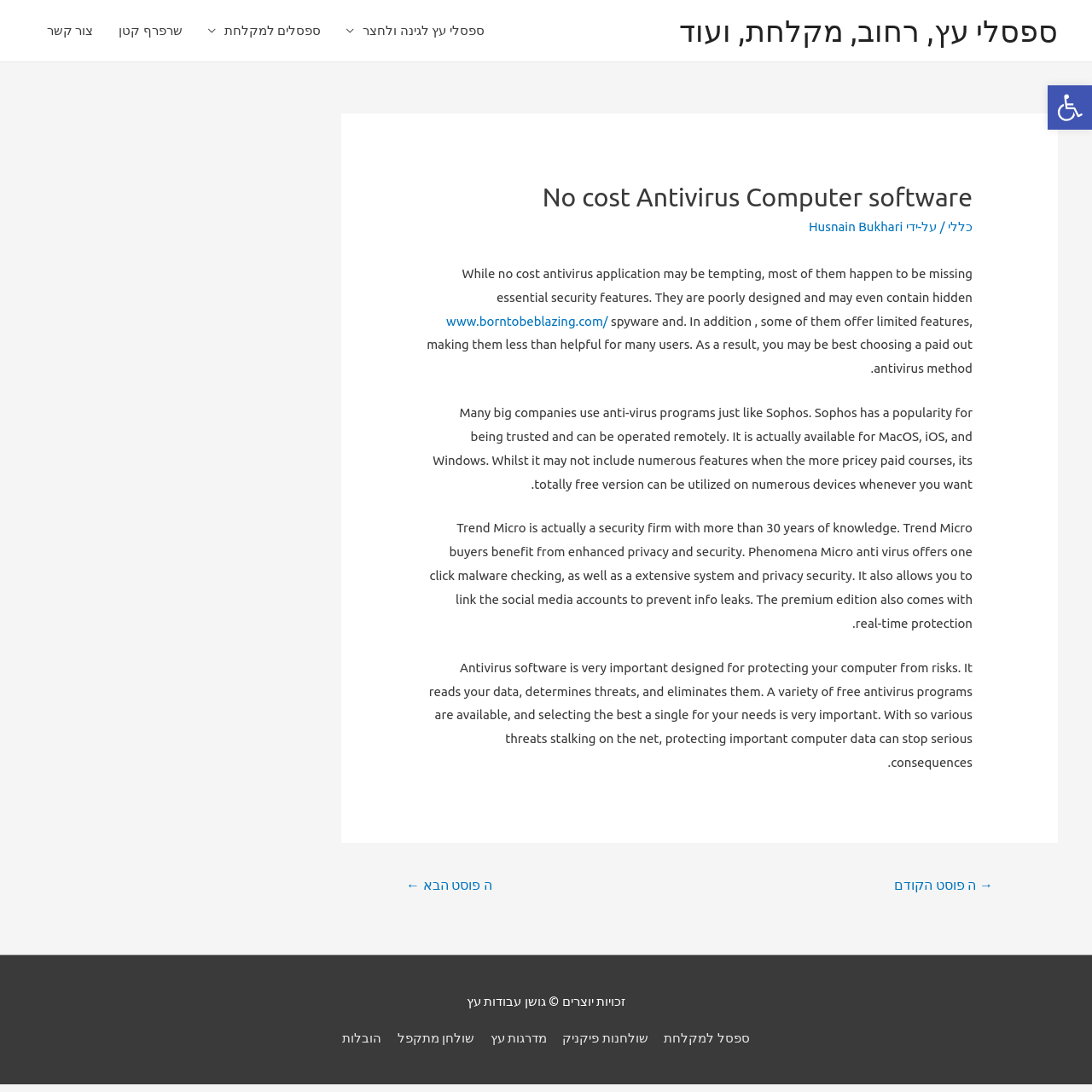Using the information in the image, give a comprehensive answer to the question: 
What is Trend Micro?

Trend Micro is mentioned in the article as a security firm that offers antivirus software with features such as one-click malware checking, comprehensive system and privacy security, and real-time protection. This information suggests that Trend Micro is a security firm that provides antivirus solutions.